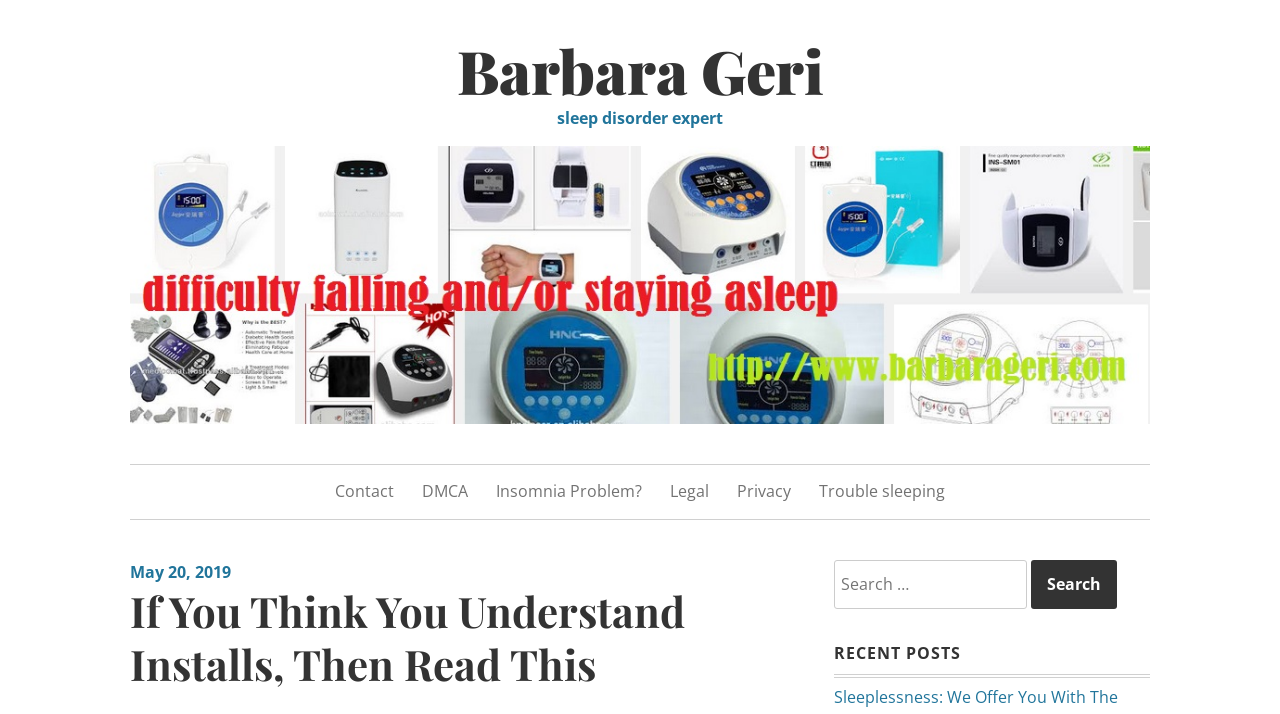Please extract the title of the webpage.

If You Think You Understand Installs, Then Read This